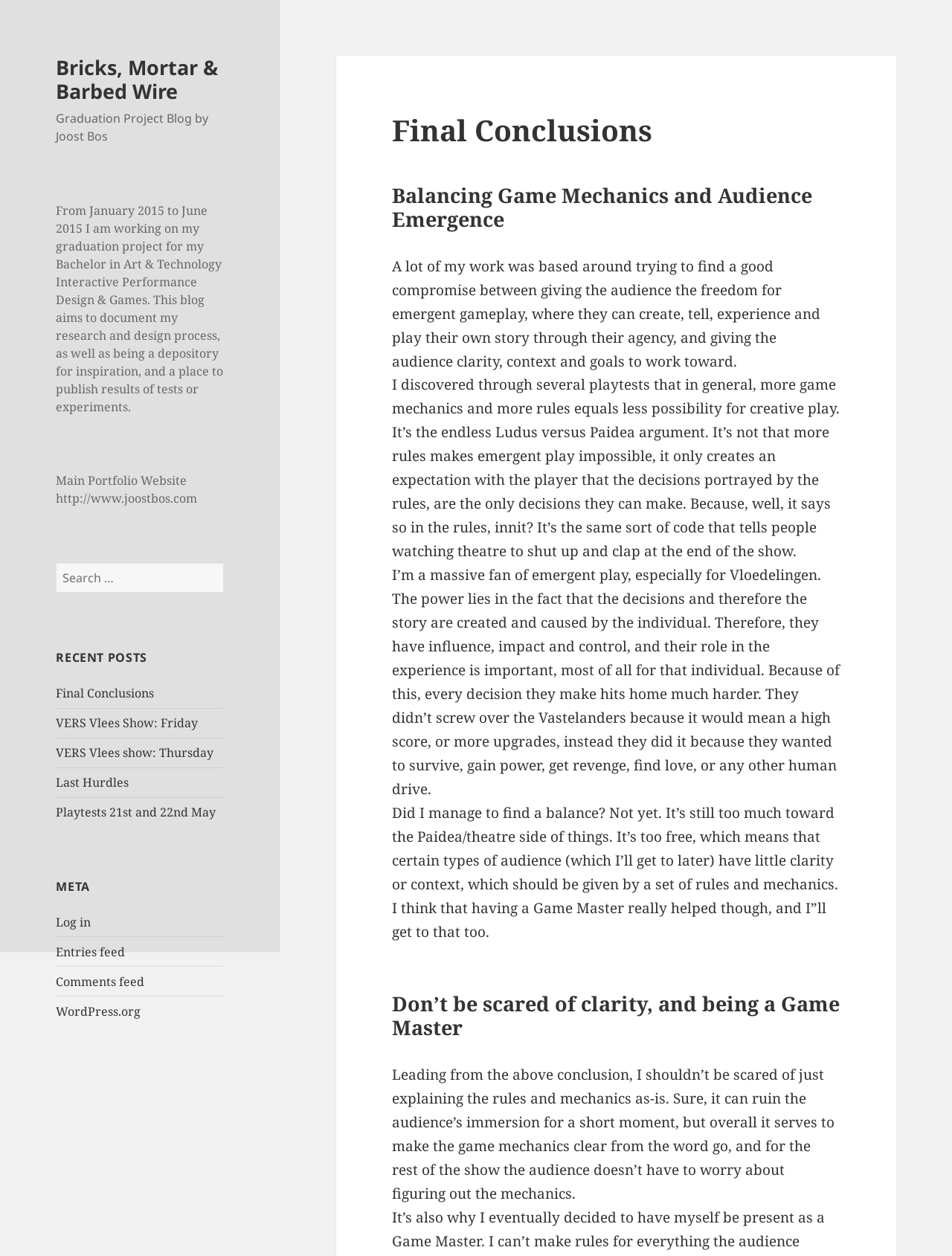Find the bounding box coordinates for the HTML element described in this sentence: "WordPress.org". Provide the coordinates as four float numbers between 0 and 1, in the format [left, top, right, bottom].

[0.059, 0.799, 0.148, 0.812]